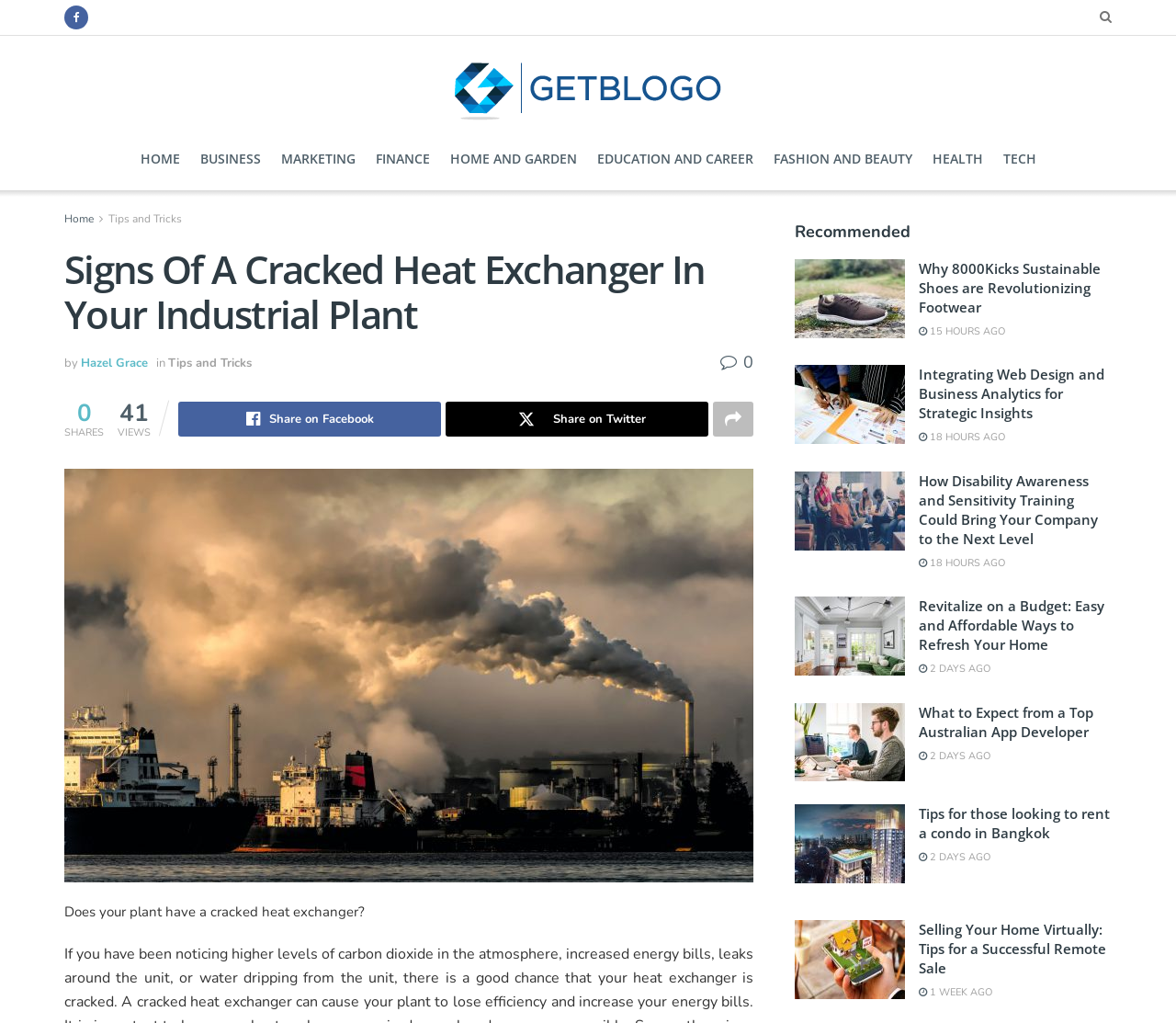Find the bounding box coordinates for the area that must be clicked to perform this action: "Click on the 'HOME' link".

[0.119, 0.125, 0.153, 0.186]